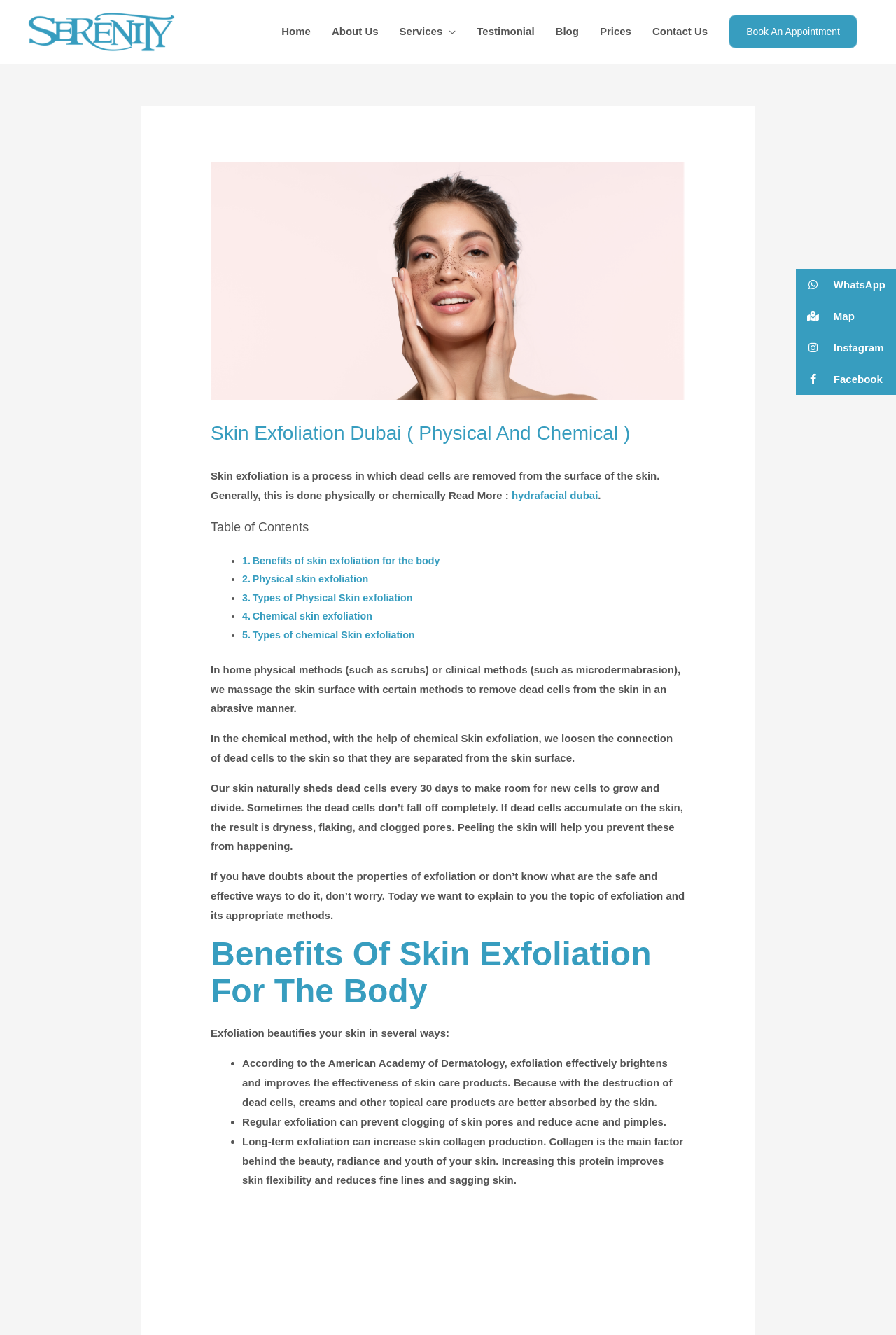Pinpoint the bounding box coordinates of the area that must be clicked to complete this instruction: "Learn about 'Benefits of skin exfoliation for the body'".

[0.282, 0.416, 0.491, 0.424]